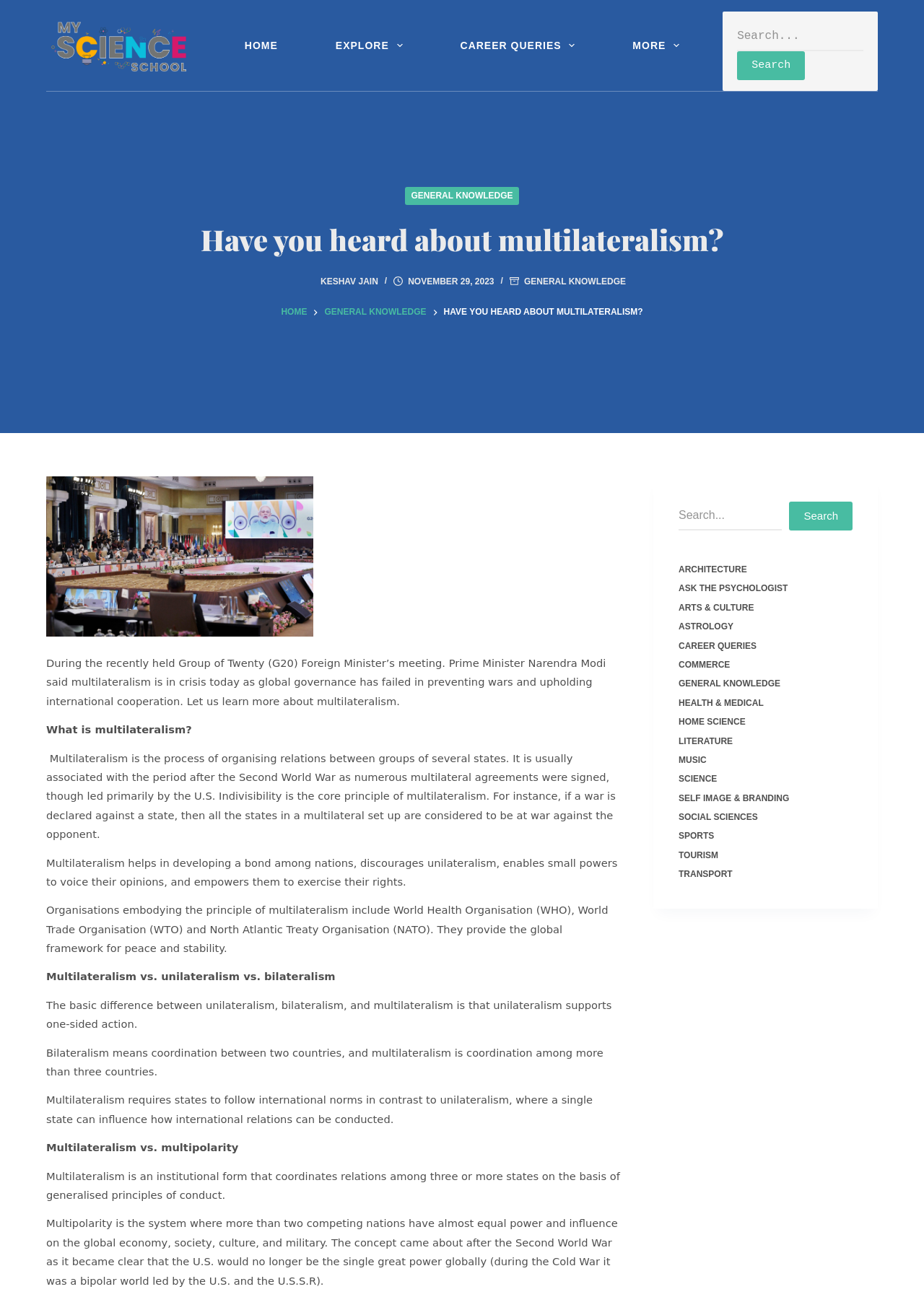What is the date of publication of the article?
Please give a detailed and elaborate answer to the question.

The date of publication of the article can be found below the heading, where it says 'NOVEMBER 29, 2023' in a static text element.